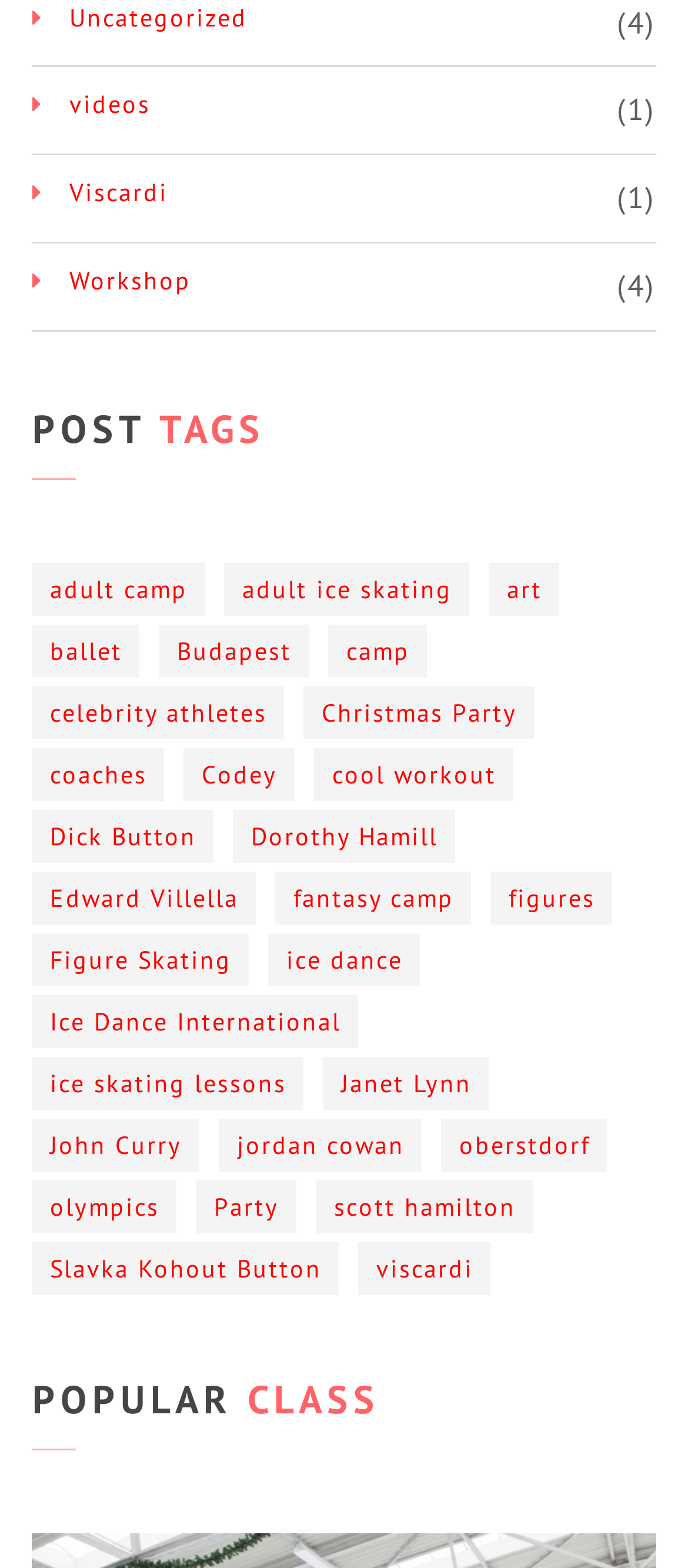What is the third link under 'POST TAGS'?
Could you answer the question with a detailed and thorough explanation?

I looked at the links under 'POST TAGS' and found that the third link is 'art'.